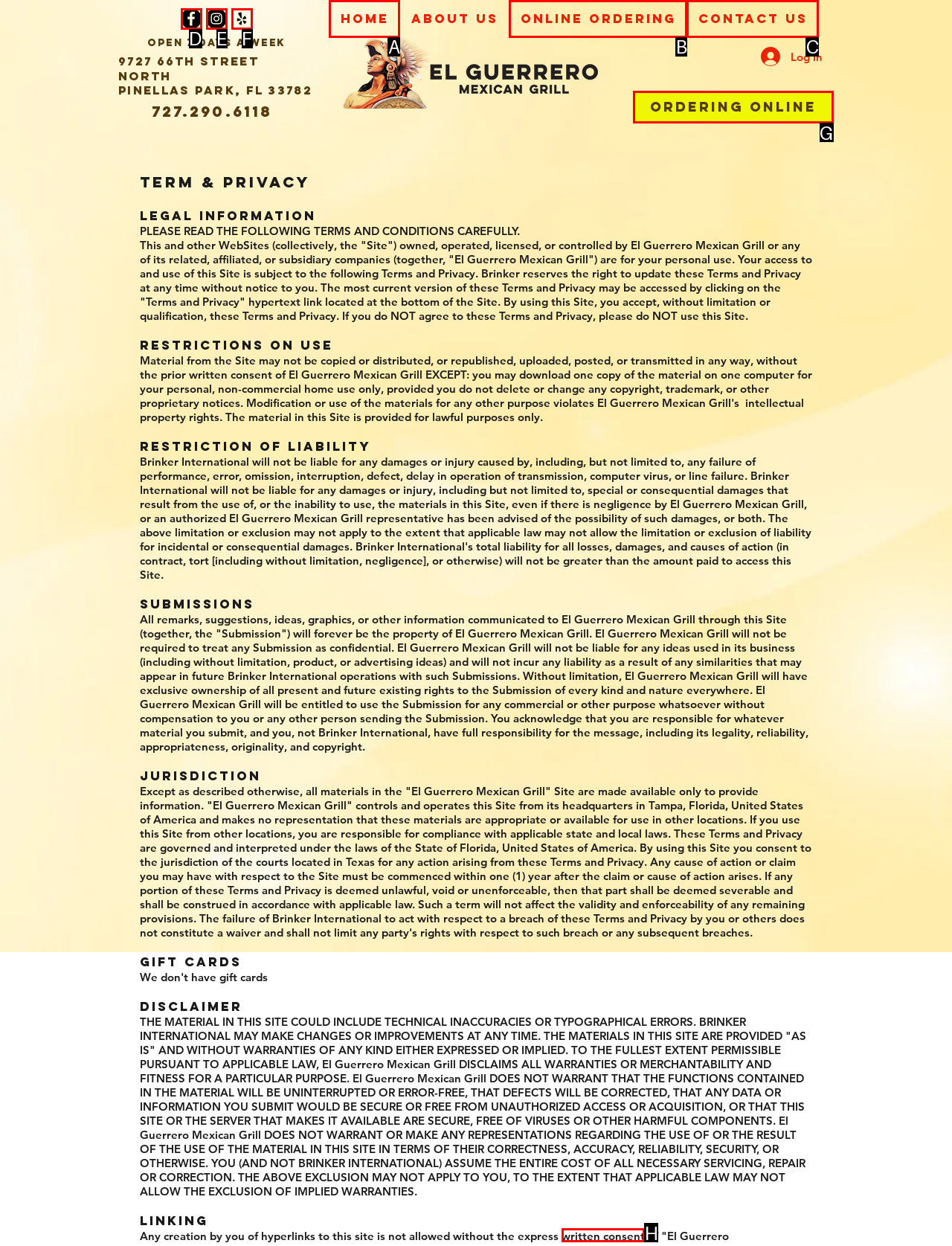Which option should be clicked to complete this task: Click on the 'written consent' link
Reply with the letter of the correct choice from the given choices.

H